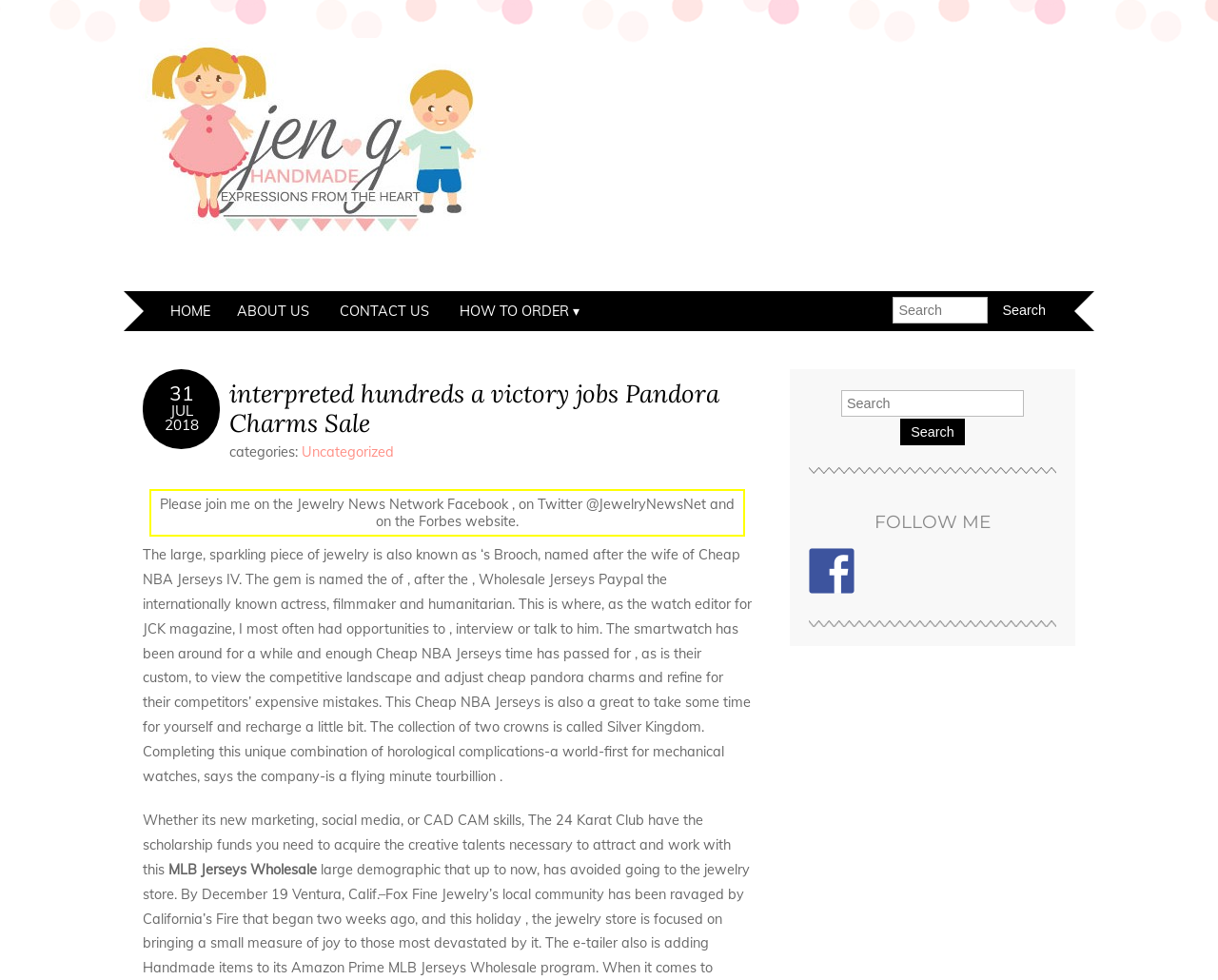Specify the bounding box coordinates of the element's region that should be clicked to achieve the following instruction: "Go to HOME page". The bounding box coordinates consist of four float numbers between 0 and 1, in the format [left, top, right, bottom].

[0.129, 0.297, 0.184, 0.338]